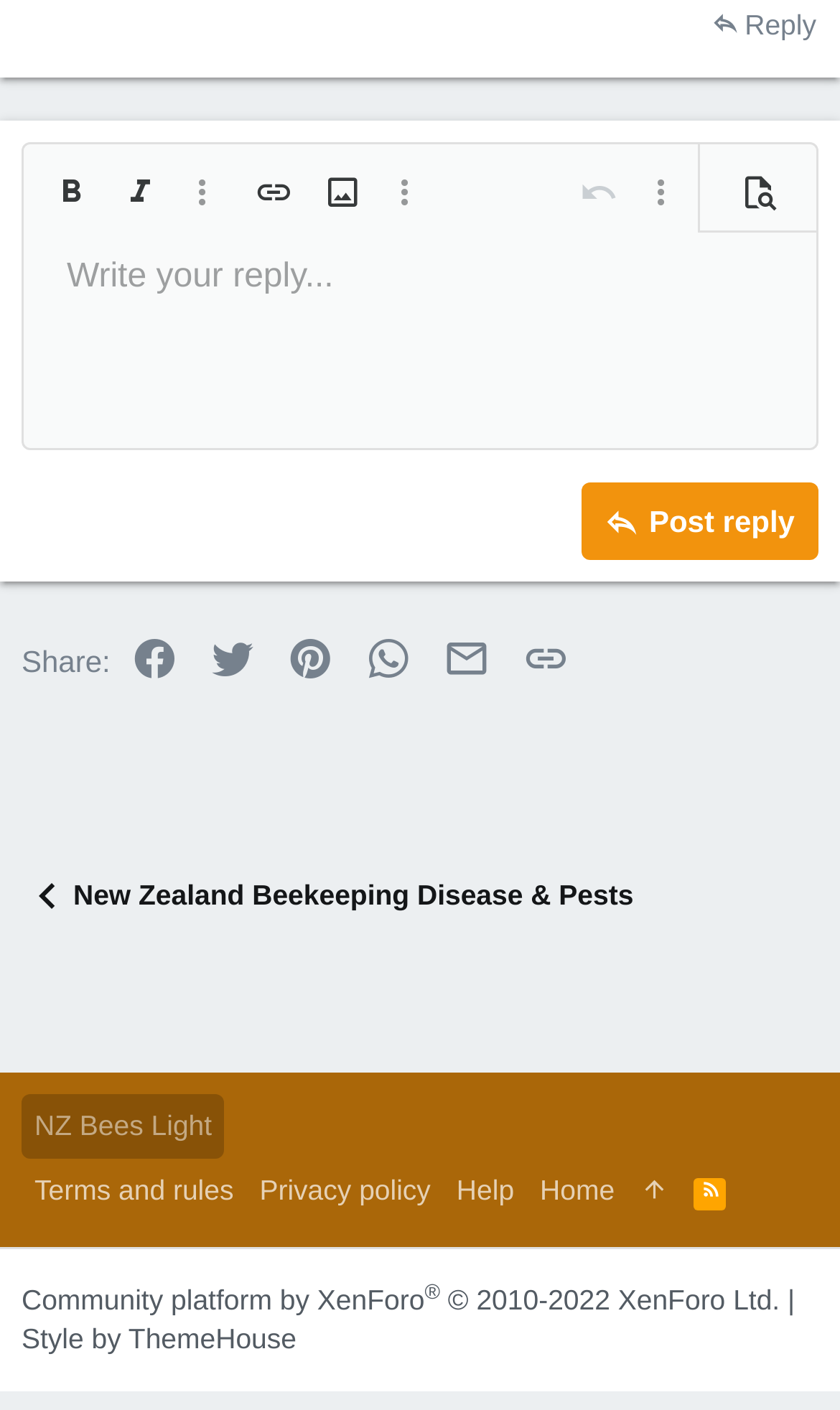Can you find the bounding box coordinates for the element that needs to be clicked to execute this instruction: "Click on the link to New Zealand Beekeeping Disease & Pests"? The coordinates should be given as four float numbers between 0 and 1, i.e., [left, top, right, bottom].

[0.026, 0.617, 0.754, 0.653]